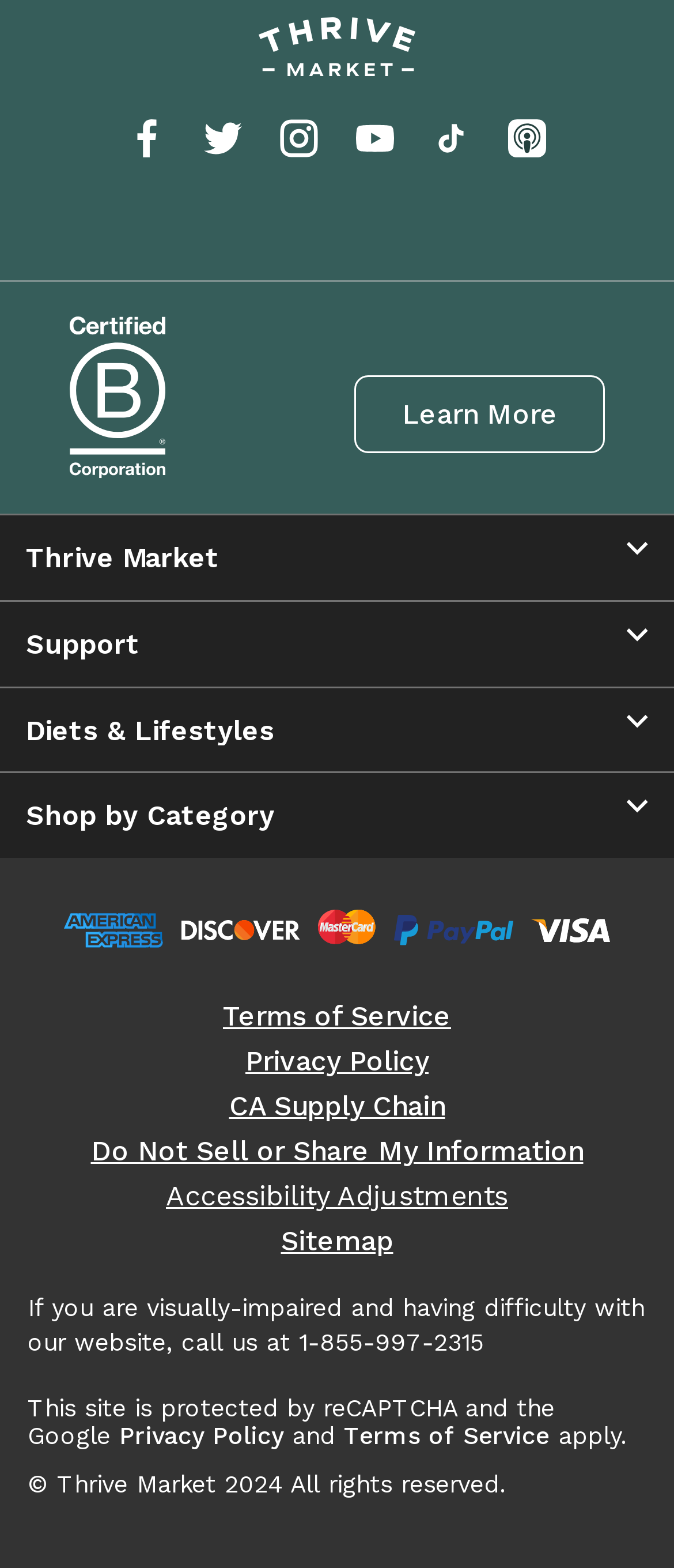Find the bounding box coordinates of the element to click in order to complete this instruction: "View Terms of Service". The bounding box coordinates must be four float numbers between 0 and 1, denoted as [left, top, right, bottom].

[0.331, 0.64, 0.669, 0.658]